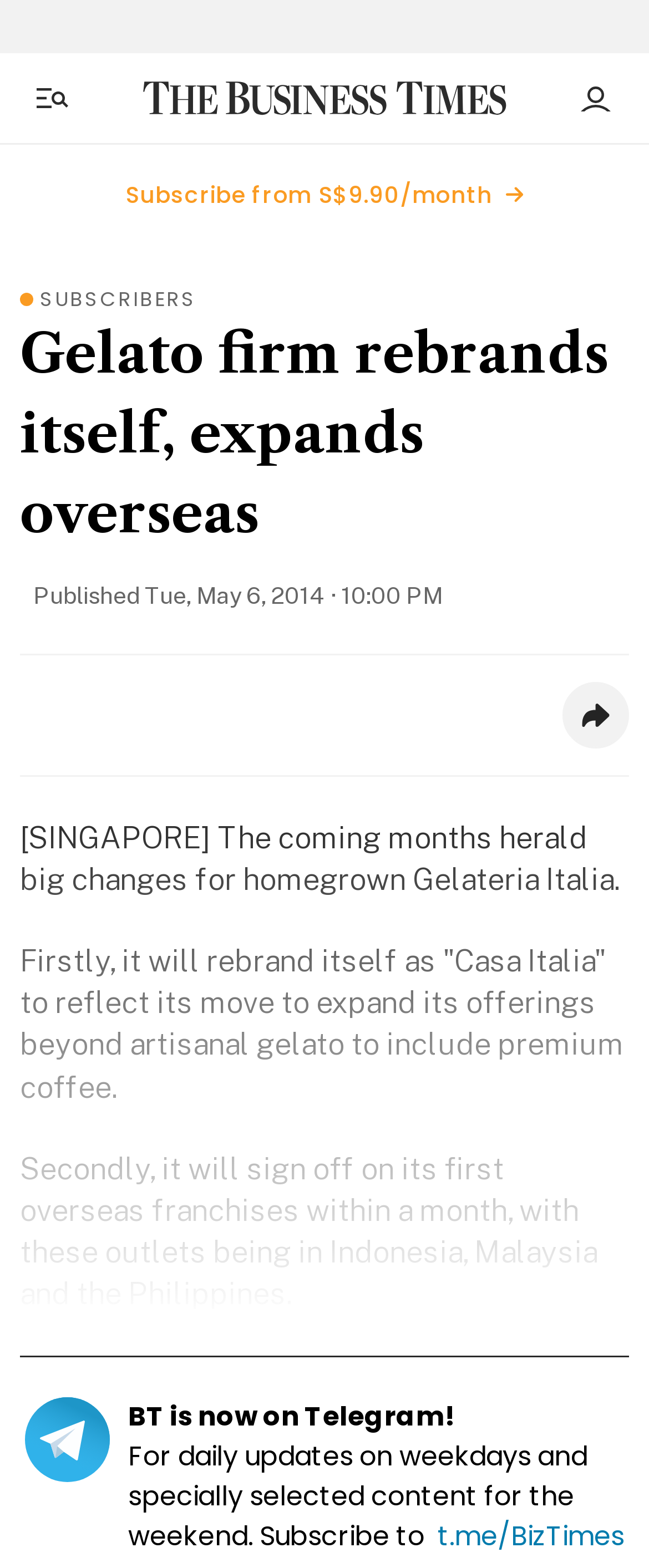What is the price of subscription?
Based on the image, give a concise answer in the form of a single word or short phrase.

S$9.90/month